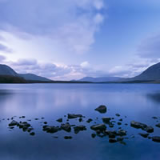Summarize the image with a detailed description that highlights all prominent details.

This serene and atmospheric image showcases "Lough Inagh, Connemara, Southern Ireland," captured in the style of fine art photography. The composition features tranquil waters reflecting the soft blues and muted tones of the sky, interspersed with gently rolling hills on the horizon. The foreground is accentuated by smooth stones partially submerged in the lake, adding depth and texture to the scene. This work represents the artist Debbie Monique Jolliff's dedication to capturing the natural beauty of landscapes, drawing attention to the intricate details and harmonious color palette that characterize her photographic artistry.